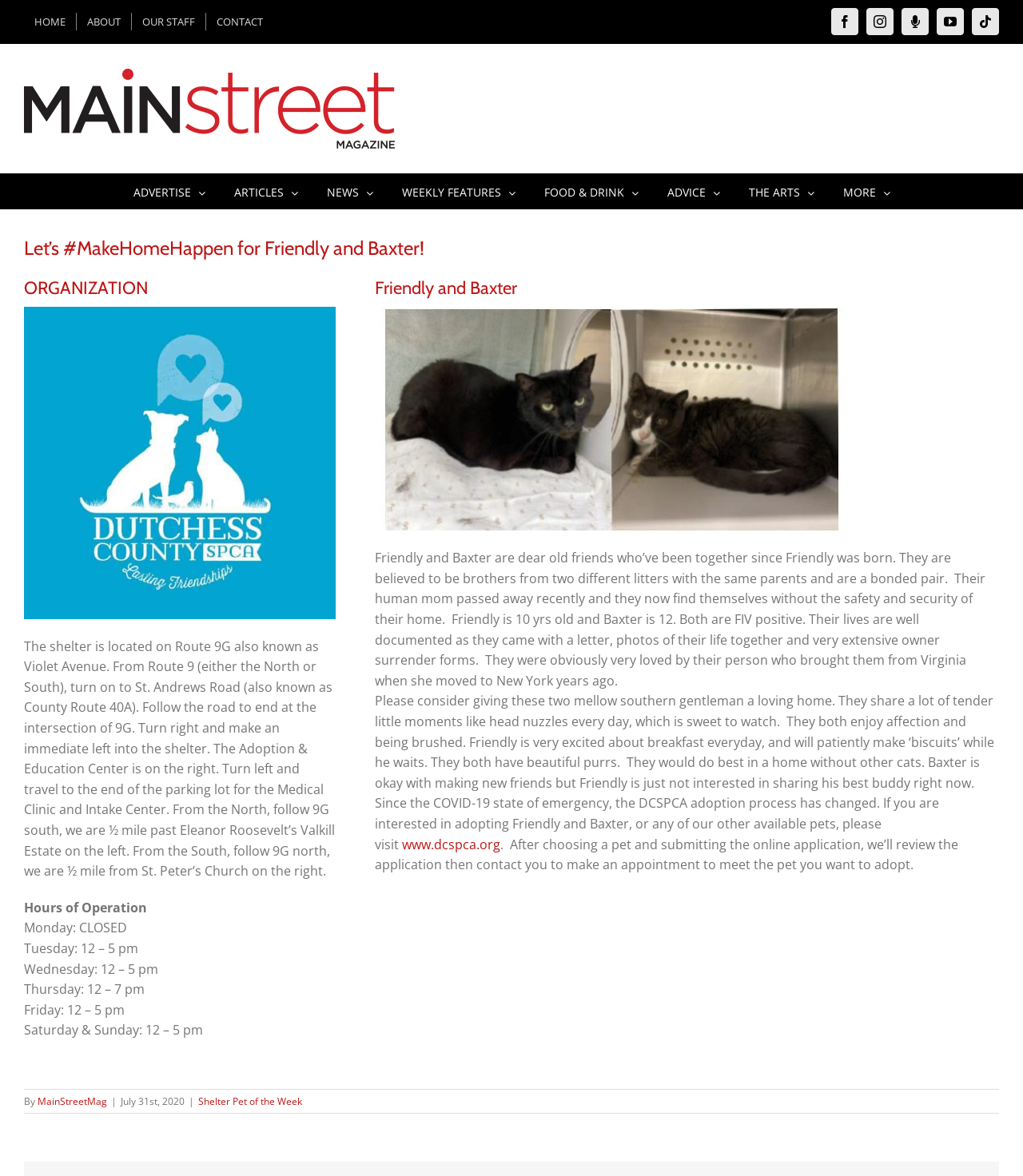What is the age of Friendly?
Please use the image to deliver a detailed and complete answer.

I found the answer by reading the text about Friendly and Baxter, which states that Friendly is 10 years old and Baxter is 12 years old.